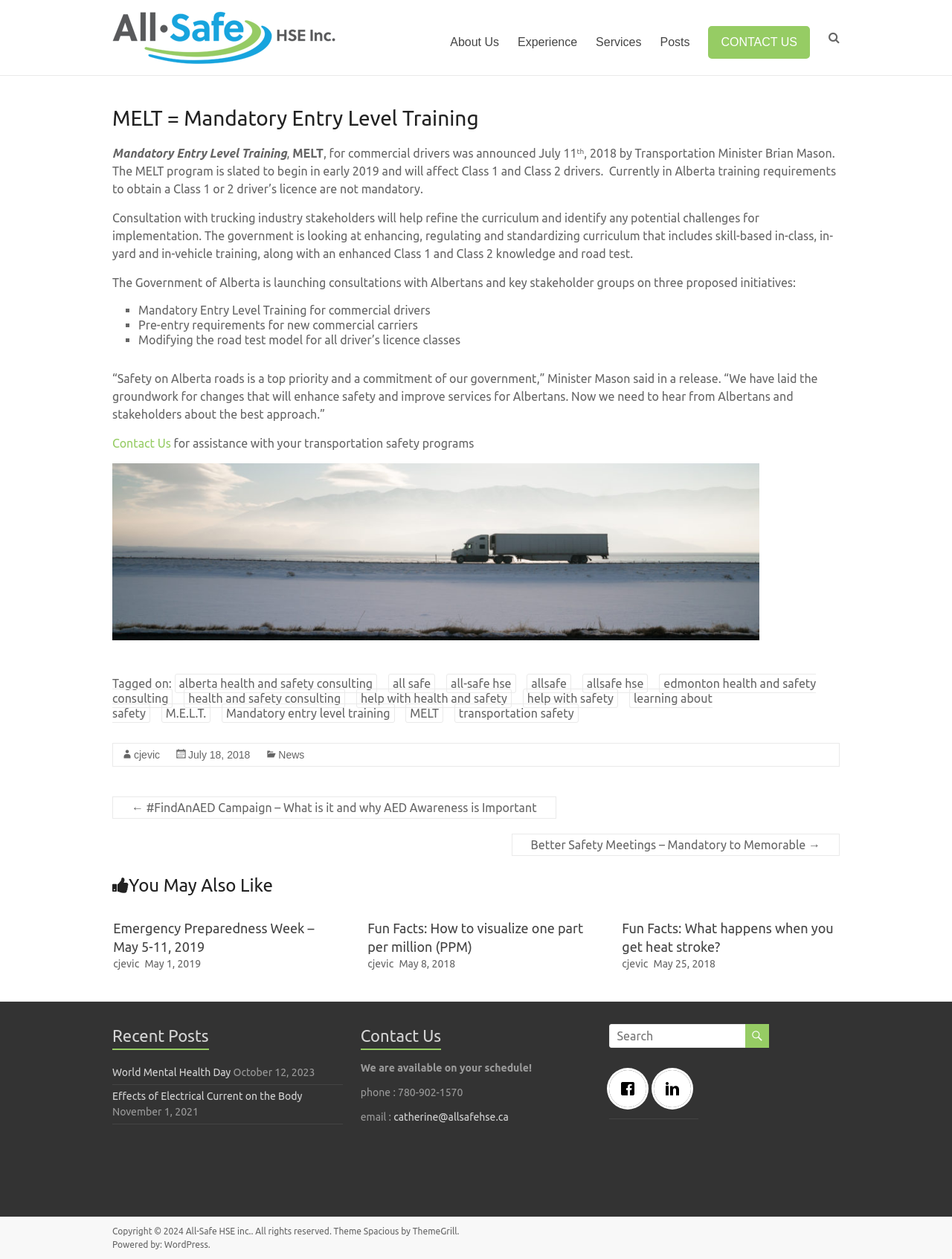Please locate the bounding box coordinates of the element that needs to be clicked to achieve the following instruction: "visit THE SCHOOL OF SOCIAL WORK BLOG". The coordinates should be four float numbers between 0 and 1, i.e., [left, top, right, bottom].

None